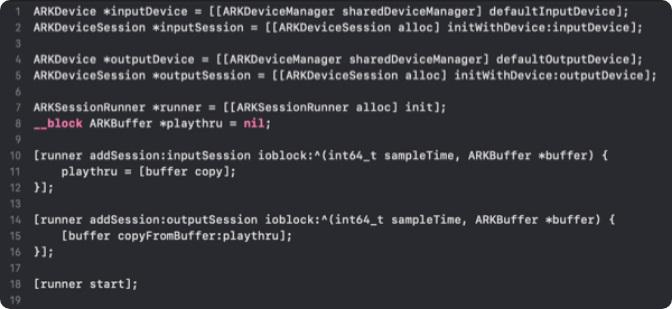What type of applications benefit from this code?
Can you provide a detailed and comprehensive answer to the question?

This illustration is particularly relevant for developers working on applications that require audio capture, mixing, and playback functionalities, emphasizing efficient handling of real-time audio processing tasks.